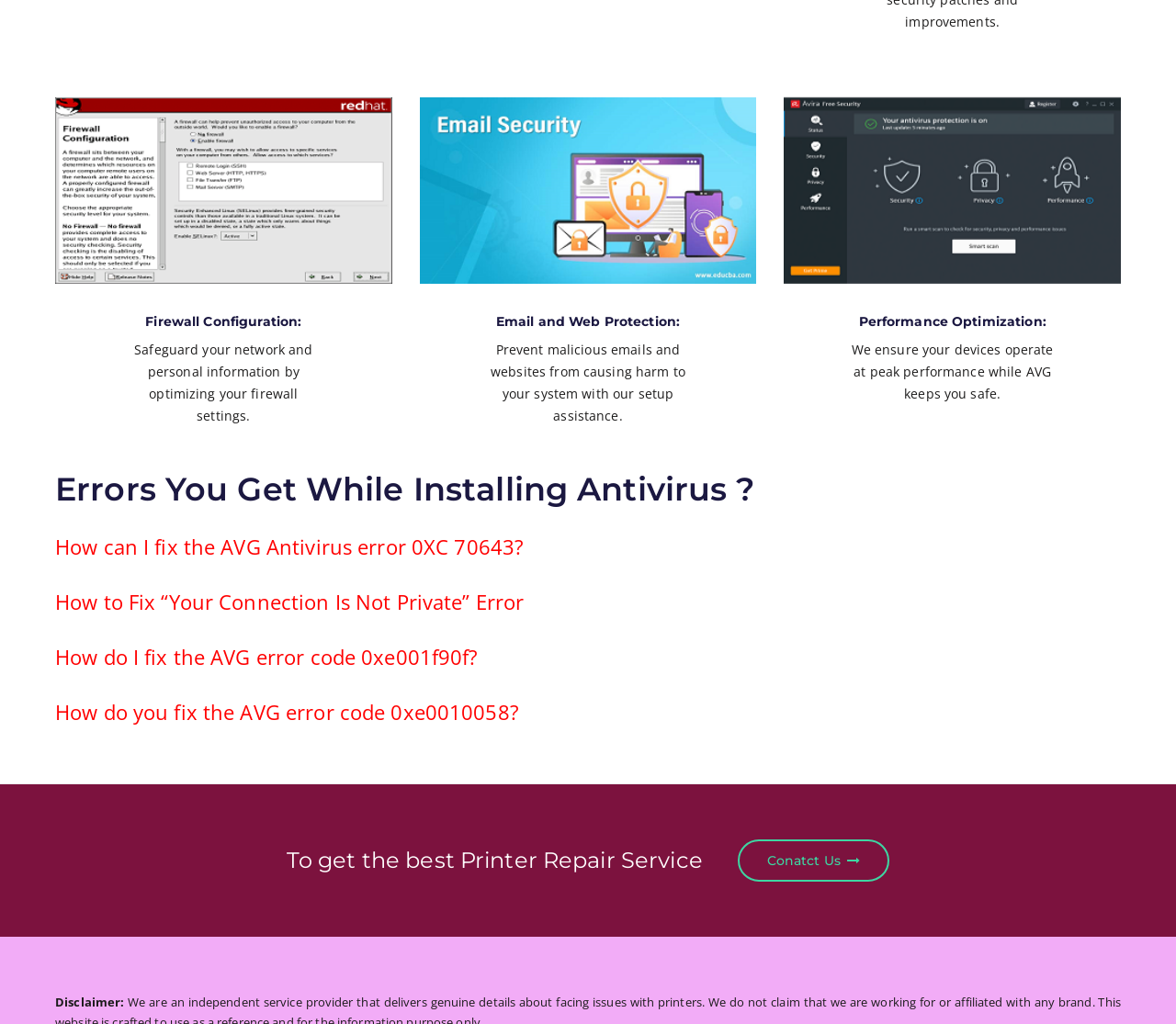Respond to the question below with a single word or phrase:
What is the topic of the first error fix link?

AVG Antivirus error 0XC 70643